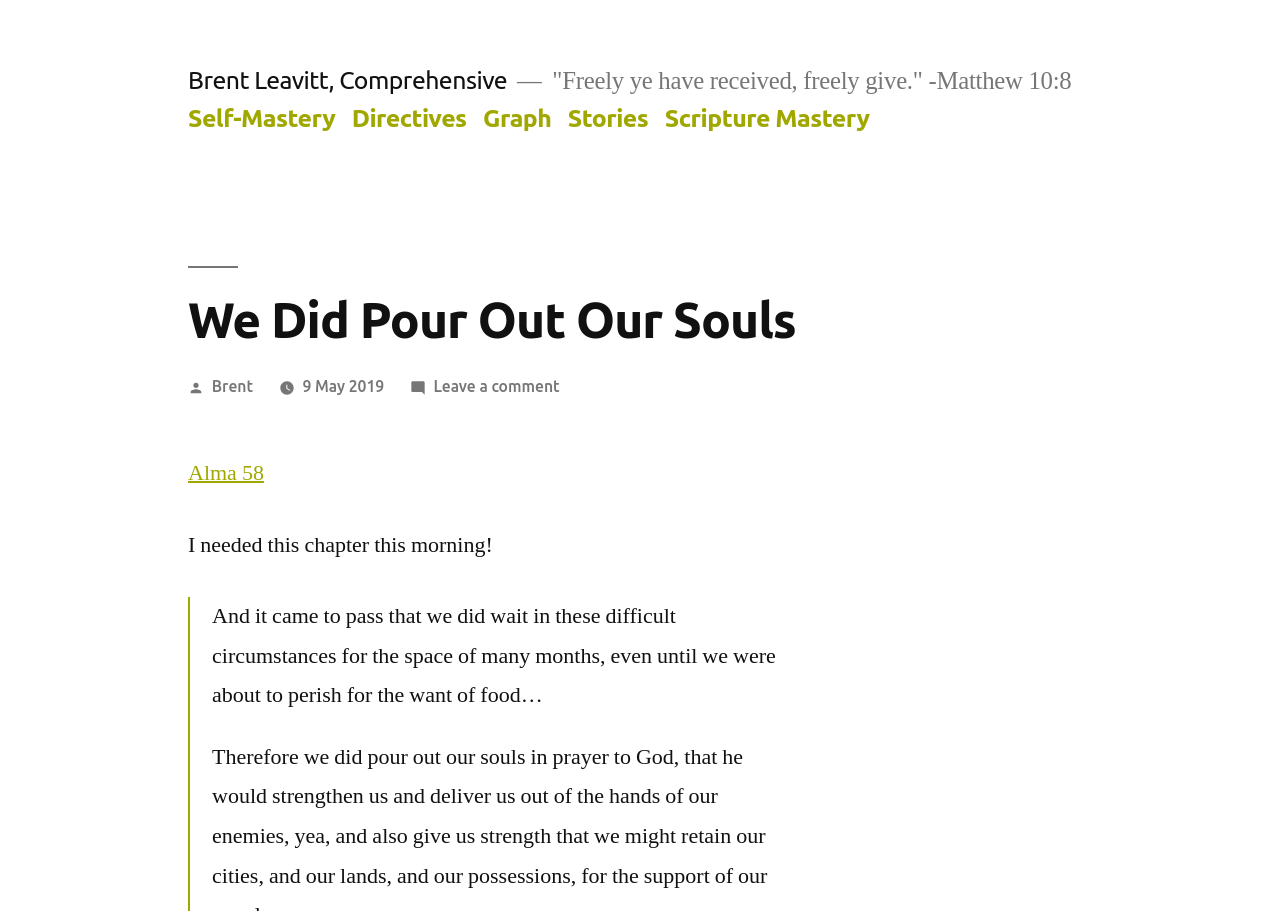What is the chapter mentioned in the post?
Using the information from the image, answer the question thoroughly.

The chapter is mentioned in the link element with bounding box coordinates [0.147, 0.504, 0.206, 0.534]. It is a reference to a scripture.